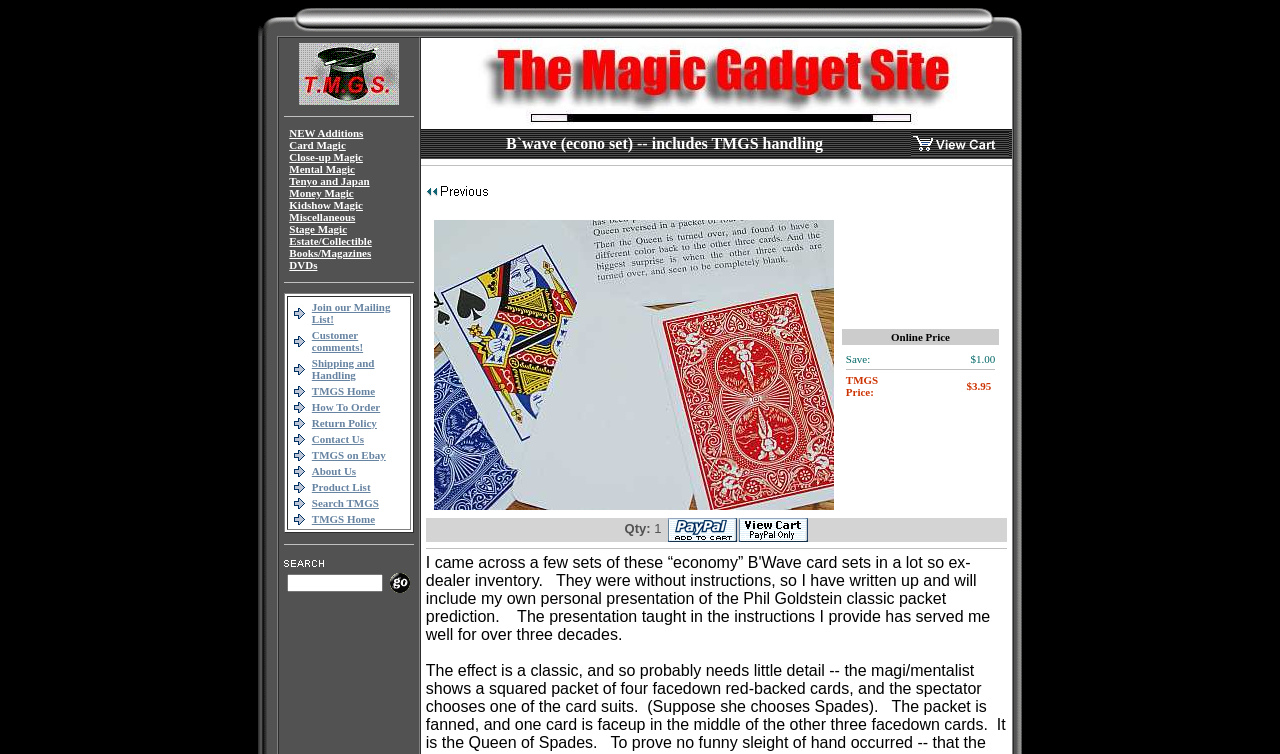Identify the bounding box coordinates for the element you need to click to achieve the following task: "Click on the 'Customer comments!' link". Provide the bounding box coordinates as four float numbers between 0 and 1, in the form [left, top, right, bottom].

[0.244, 0.436, 0.284, 0.468]